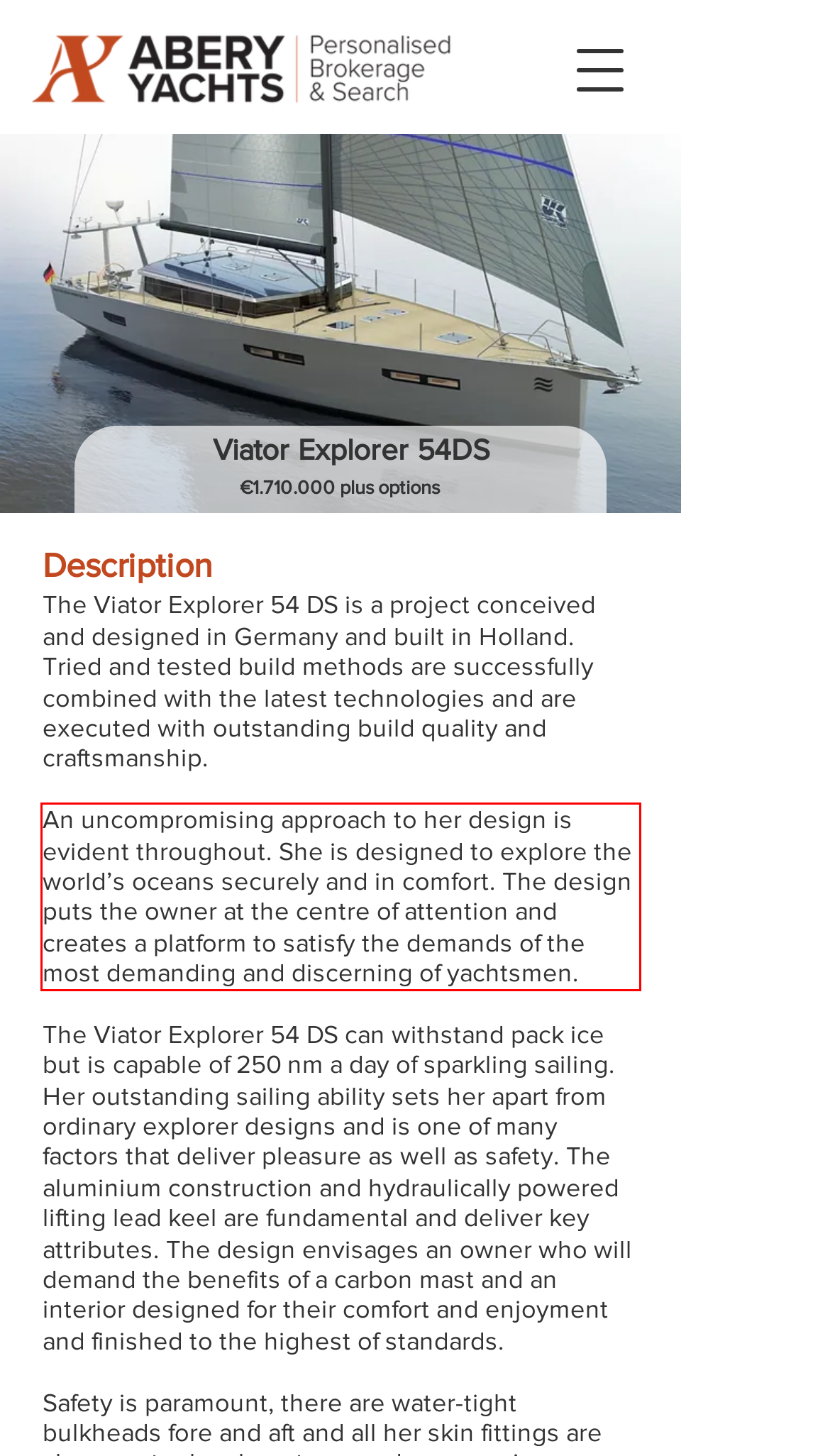The screenshot provided shows a webpage with a red bounding box. Apply OCR to the text within this red bounding box and provide the extracted content.

An uncompromising approach to her design is evident throughout. She is designed to explore the world’s oceans securely and in comfort. The design puts the owner at the centre of attention and creates a platform to satisfy the demands of the most demanding and discerning of yachtsmen.